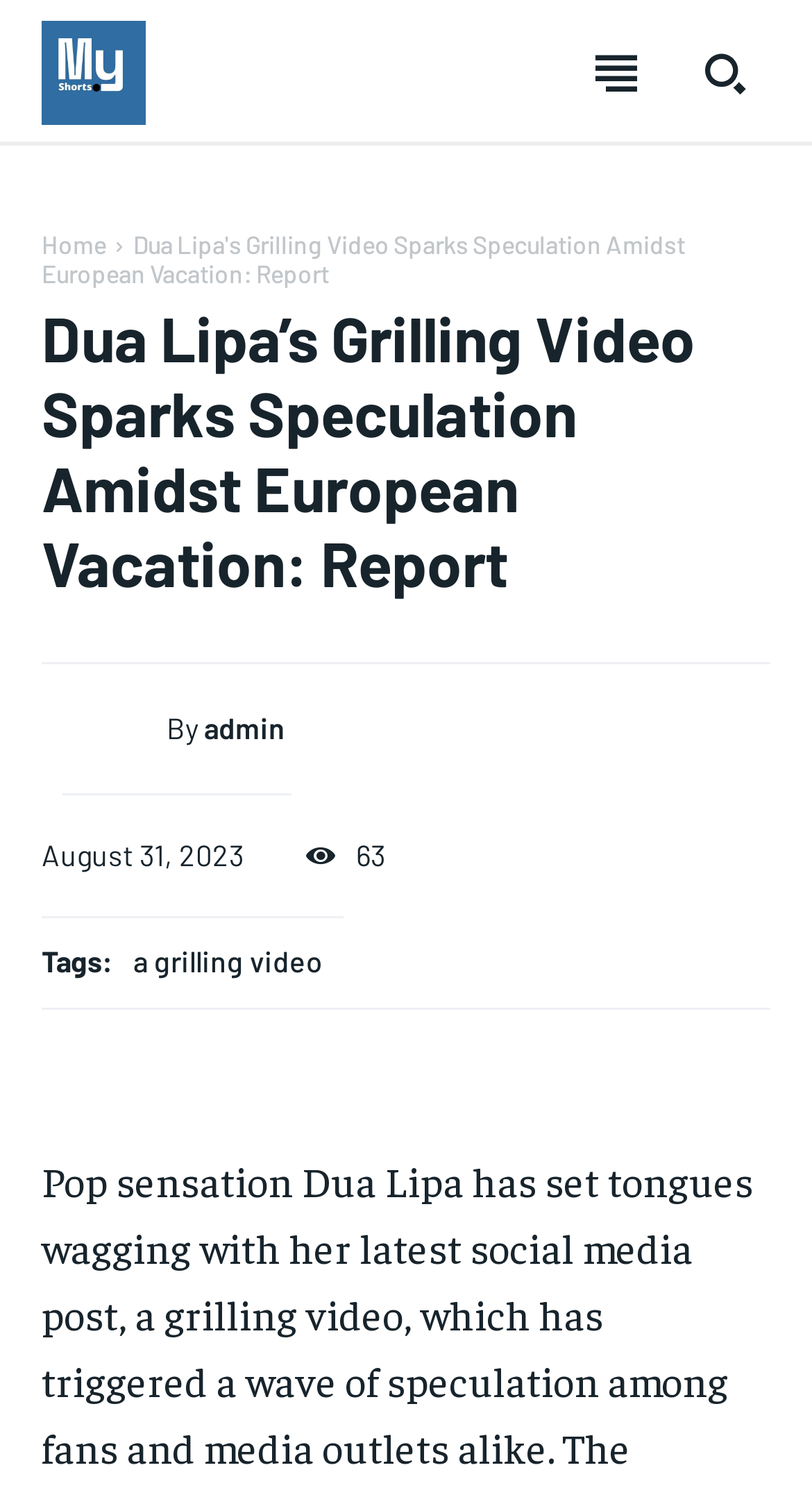Respond to the question below with a single word or phrase: How do I access my user profile?

Click on 'User account'